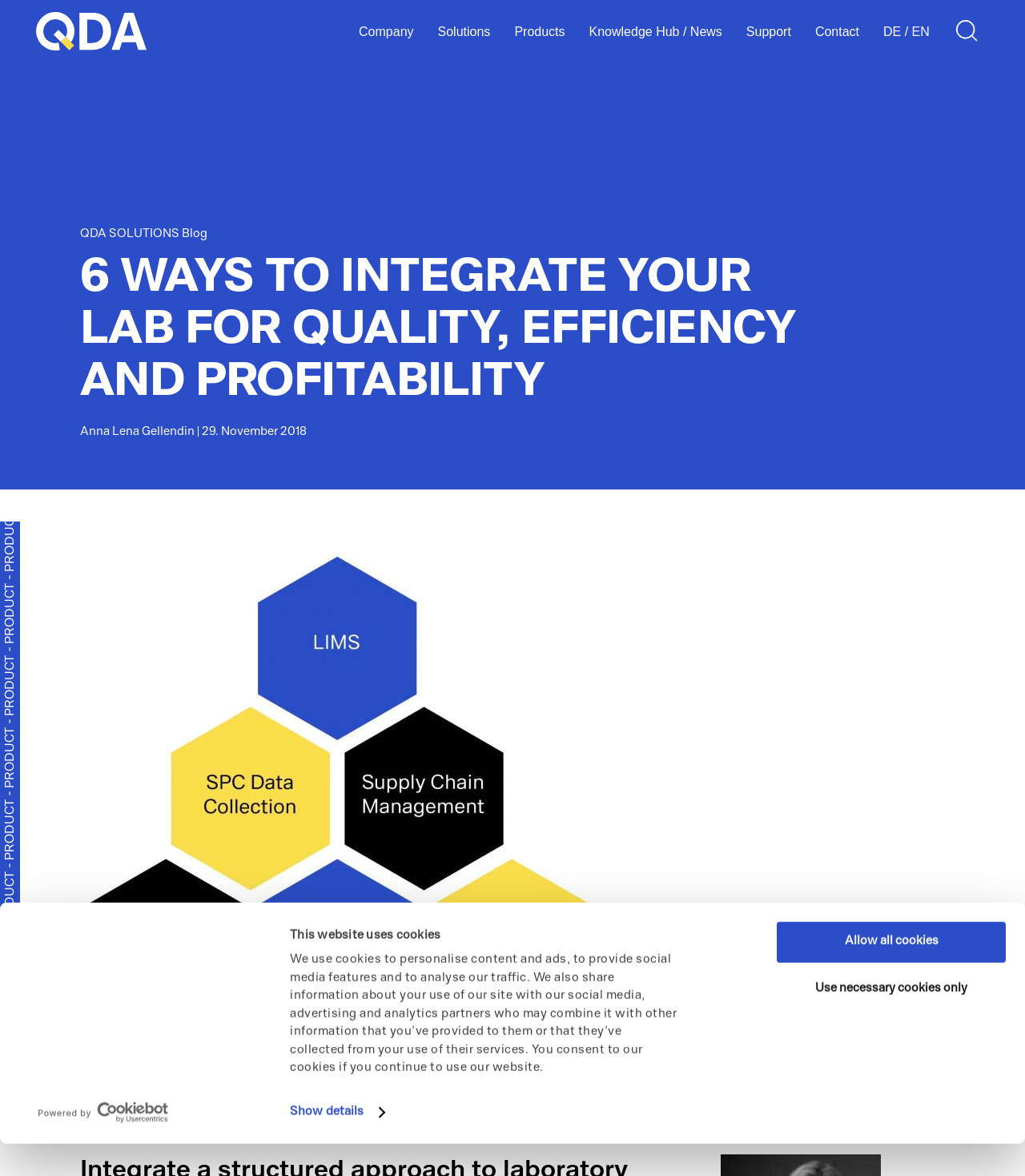What is the theme of the image with two people smashing hands?
Please answer the question with a detailed response using the information from the screenshot.

The image with two people smashing hands is displayed next to the 'Partners' tab, indicating that the theme of the image is related to partnerships or collaborations.